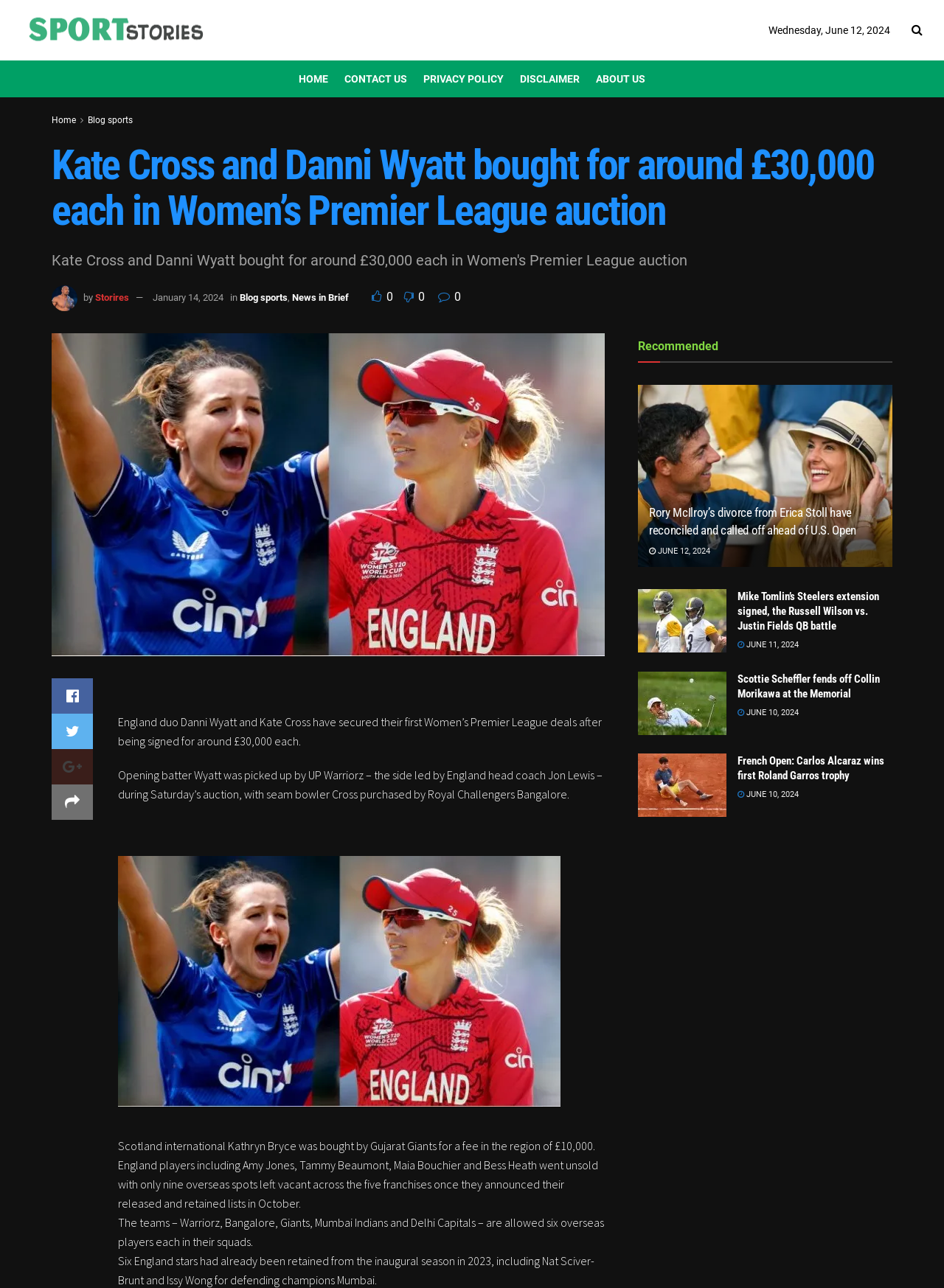Provide a short answer to the following question with just one word or phrase: How much did Kate Cross and Danni Wyatt get signed for?

around £30,000 each